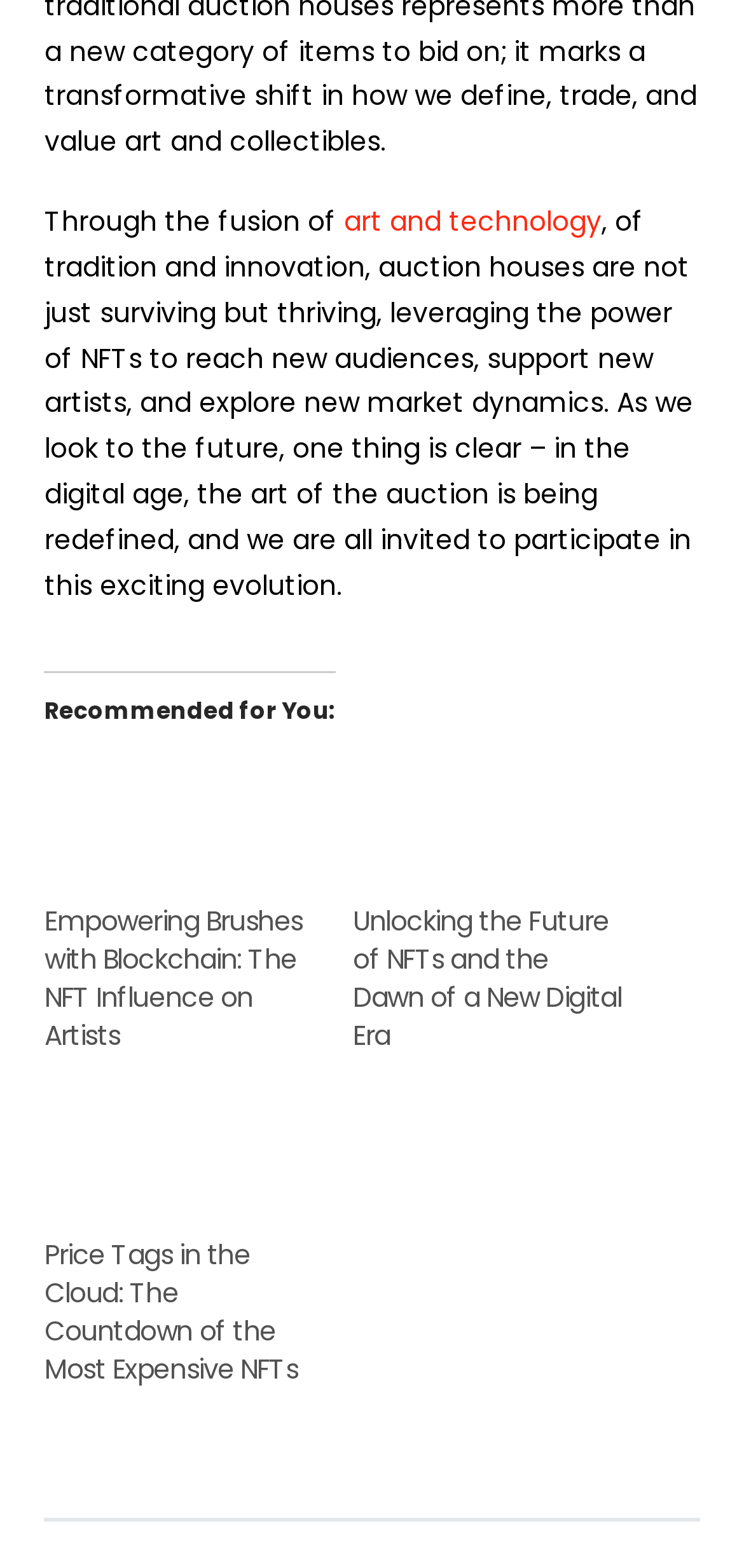What is the main topic of this webpage? Observe the screenshot and provide a one-word or short phrase answer.

NFTs and art